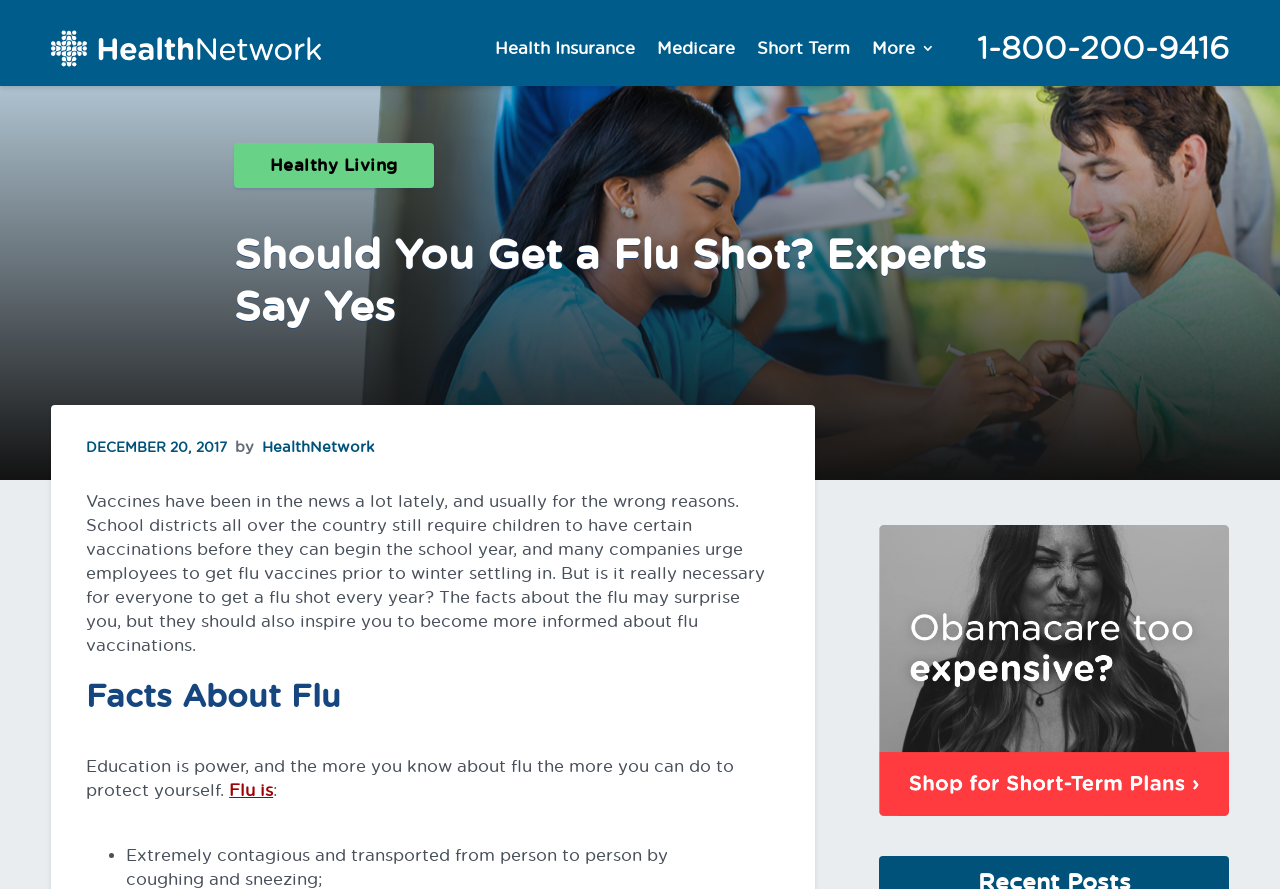Generate a comprehensive description of the contents of the webpage.

The webpage is about the importance of flu vaccinations, with the main title "Should You Get a Flu Shot? Experts Say Yes" prominently displayed near the top. Below the title, there is a brief introduction to the topic, explaining that vaccines have been in the news lately, and school districts and companies often require or encourage flu vaccinations.

To the top left, there is a logo of "HealthNetwork" with a link to the website. Above the main title, there are several links to related topics, including "Health Insurance", "Medicare", "Short Term", and a phone number "1-800-200-9416". 

On the top right, there is a link to "Healthy Living". Below the introduction, there is a date "DECEMBER 20, 2017" and another mention of "HealthNetwork". The main content of the webpage is divided into sections, with headings "Facts About Flu" and a subheading "Education is power, and the more you know about flu the more you can do to protect yourself."

The webpage lists several facts about flu, including its contagiousness and transmission through coughing and sneezing. There is also an image with a link to "Obamacare too expensive? Shop for short term plans ›" at the bottom right of the page. Overall, the webpage aims to inform readers about the importance of flu vaccinations and provide resources for further learning.